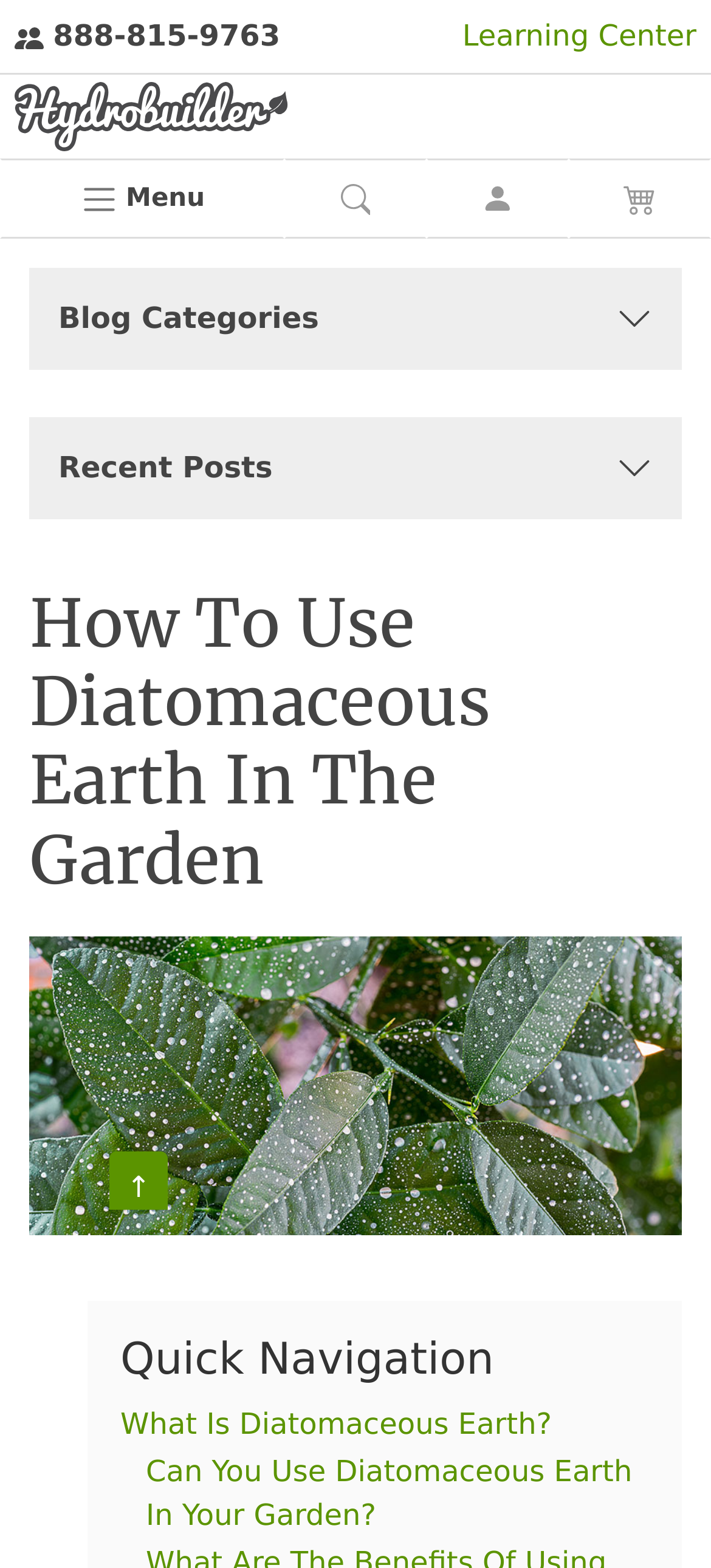Can you specify the bounding box coordinates for the region that should be clicked to fulfill this instruction: "Read the blog categories".

[0.041, 0.171, 0.959, 0.236]